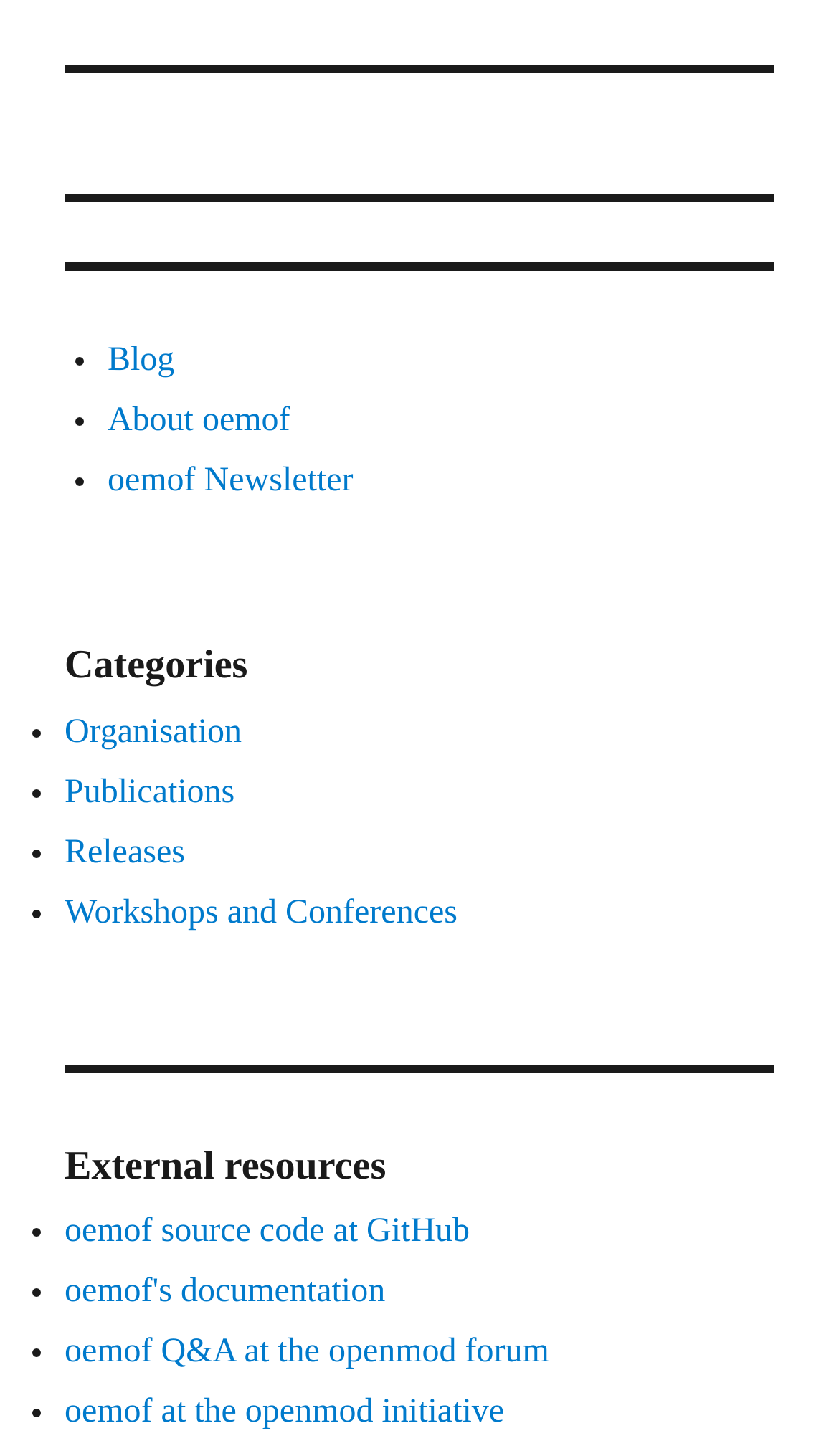Identify the bounding box for the UI element described as: "oemof at the openmod initiative". The coordinates should be four float numbers between 0 and 1, i.e., [left, top, right, bottom].

[0.077, 0.958, 0.601, 0.983]